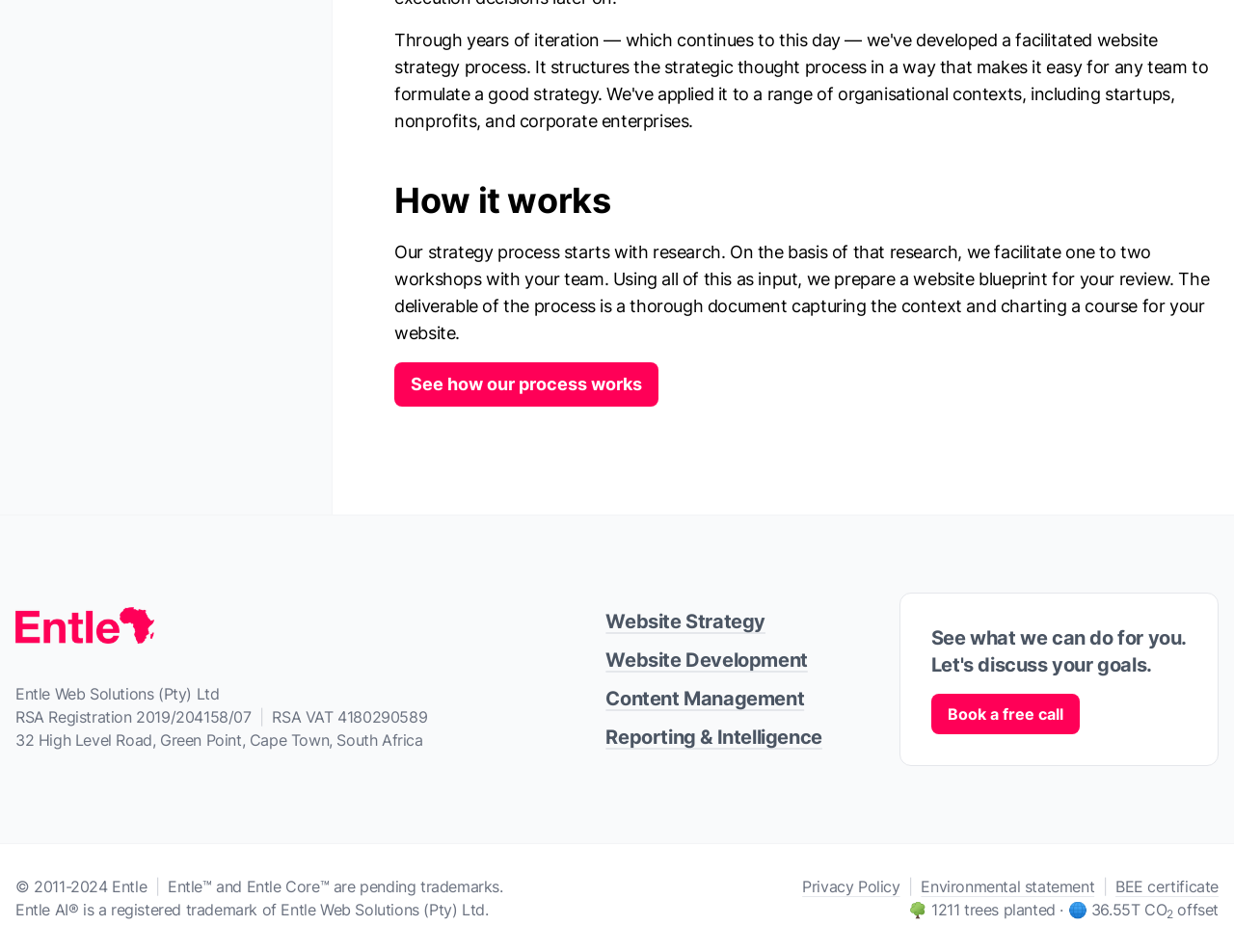Determine the bounding box coordinates of the region to click in order to accomplish the following instruction: "Click on 'See how our process works'". Provide the coordinates as four float numbers between 0 and 1, specifically [left, top, right, bottom].

[0.32, 0.381, 0.534, 0.427]